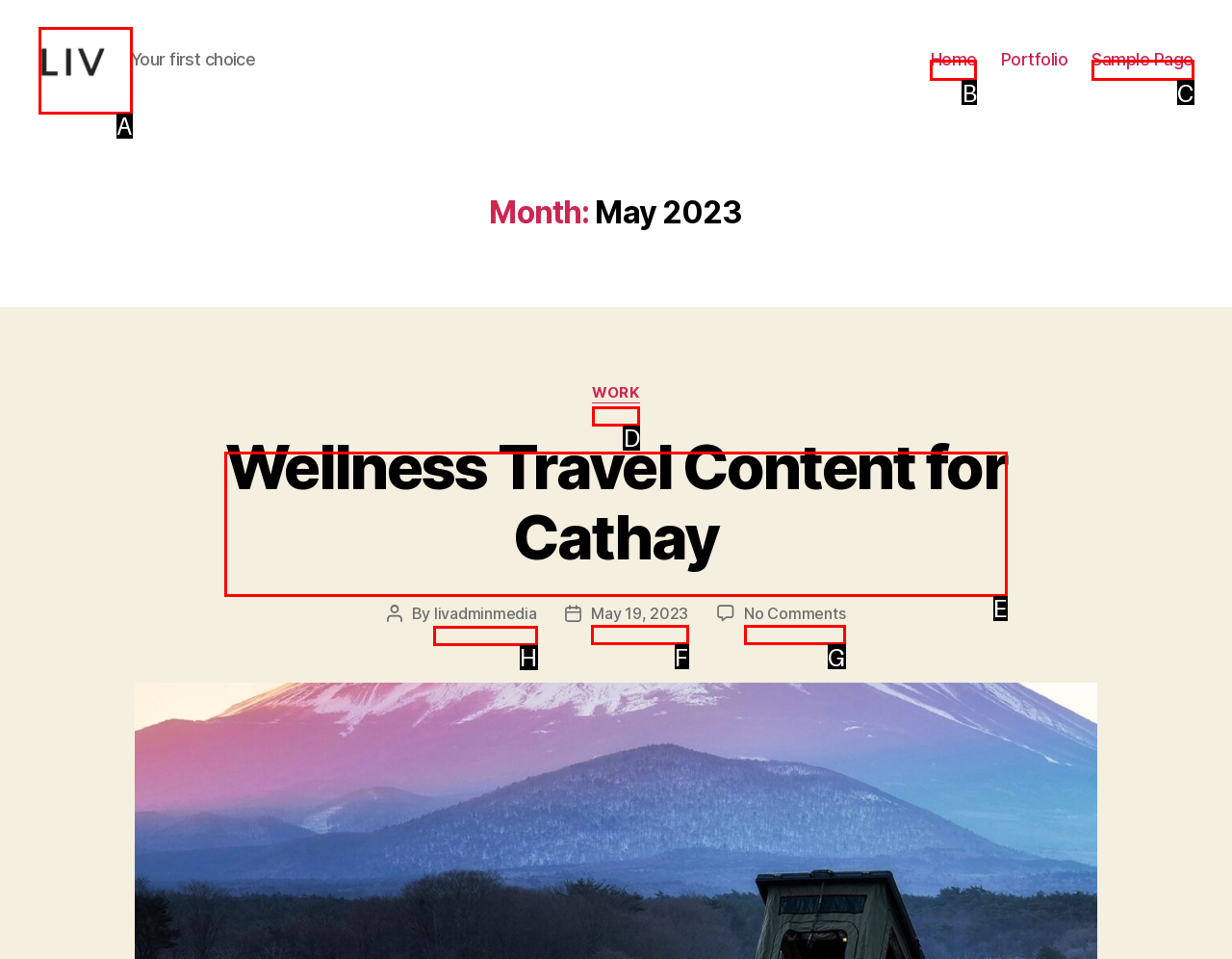Show which HTML element I need to click to perform this task: view posts by livadminmedia Answer with the letter of the correct choice.

H